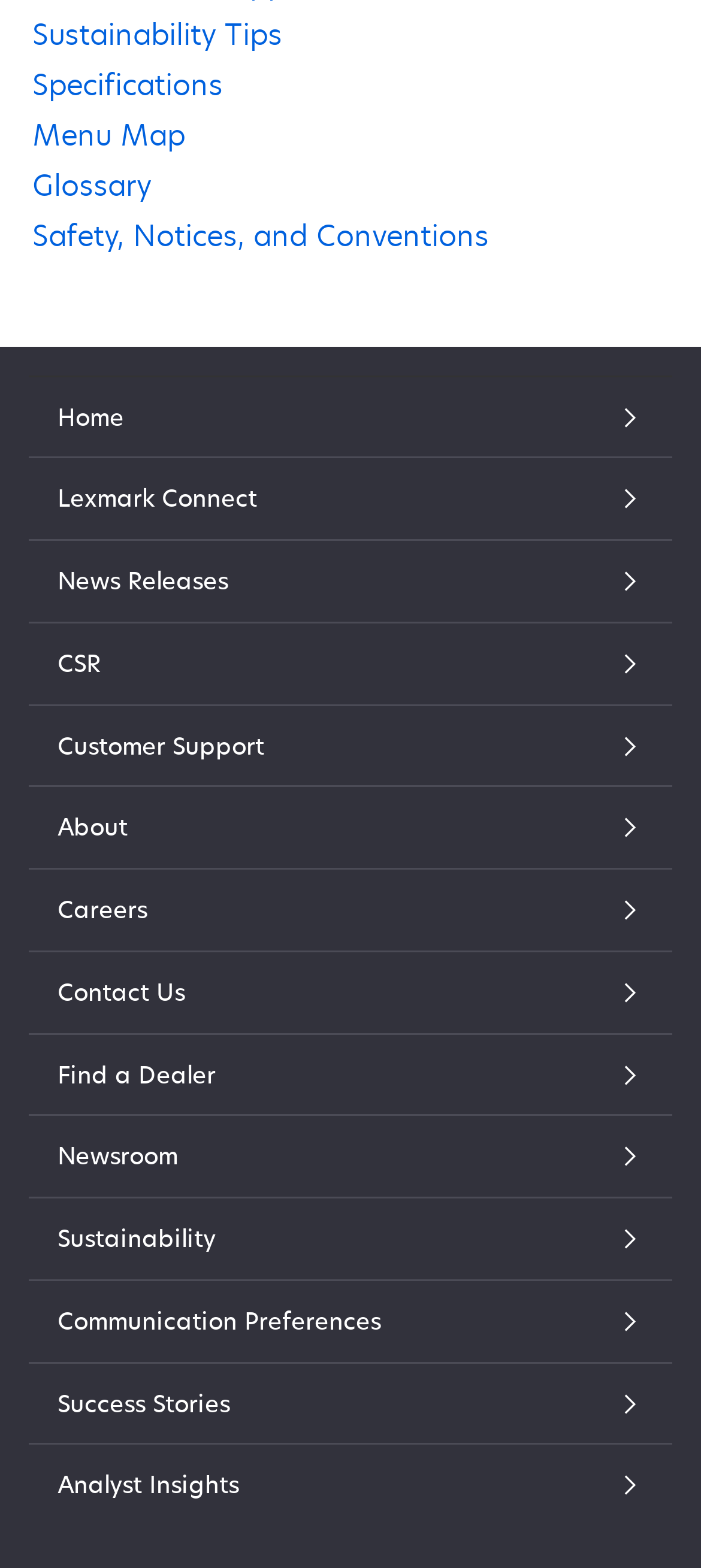Determine the bounding box coordinates of the section to be clicked to follow the instruction: "Go to Home page". The coordinates should be given as four float numbers between 0 and 1, formatted as [left, top, right, bottom].

[0.082, 0.253, 0.918, 0.279]